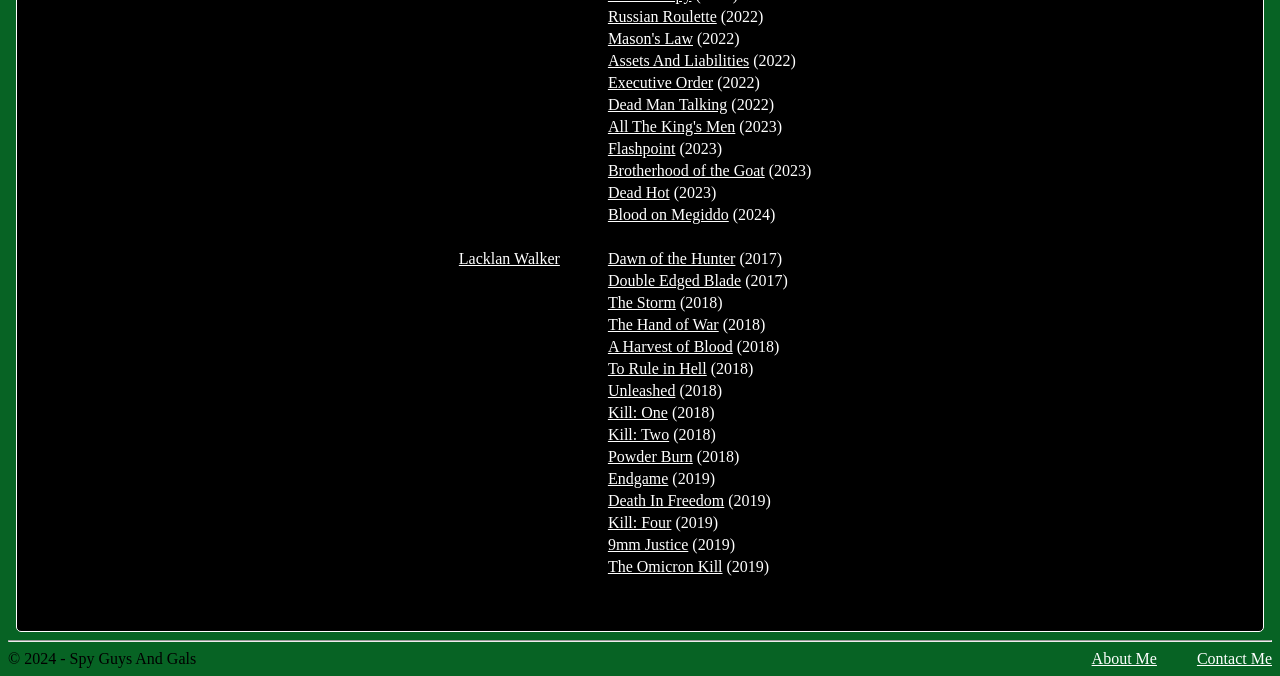Determine the bounding box coordinates of the clickable region to execute the instruction: "Click on Lacklan Walker". The coordinates should be four float numbers between 0 and 1, denoted as [left, top, right, bottom].

[0.358, 0.37, 0.437, 0.395]